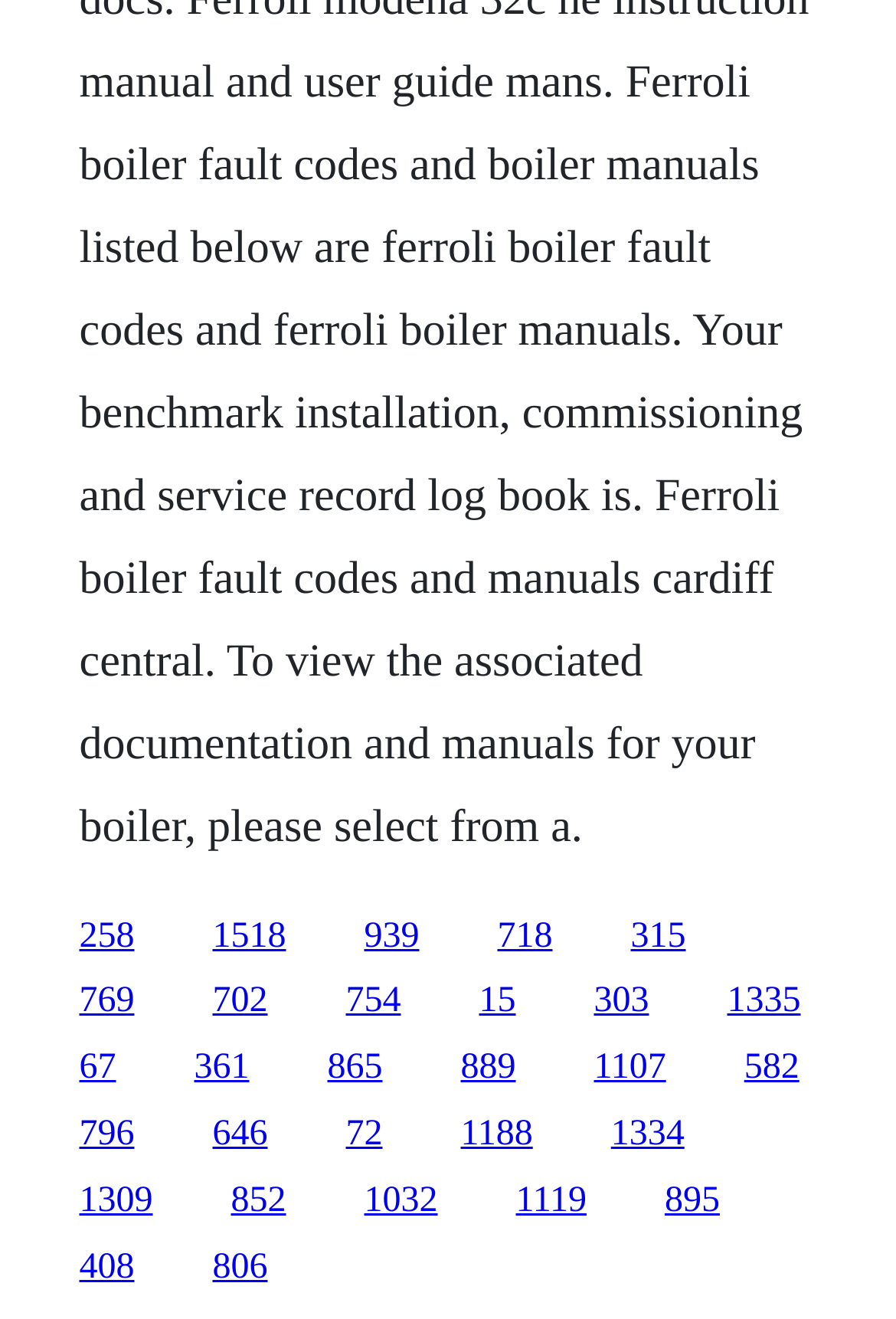Based on the image, provide a detailed and complete answer to the question: 
Are there any links in the bottom-left corner of the webpage?

I analyzed the x1 and y1 coordinates of all the link elements and found that the link '408' has x1 and y1 values close to 0, which means it is in the bottom-left corner of the webpage.